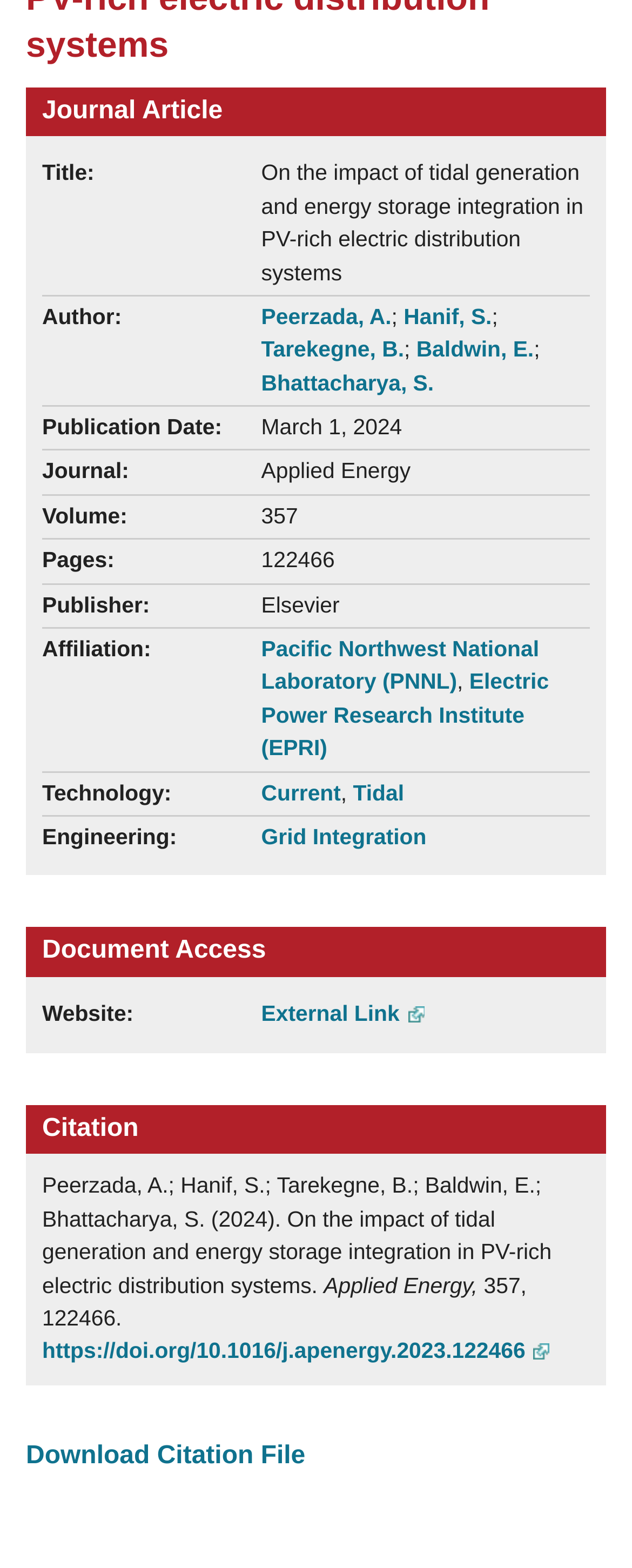Given the description "Download Citation File", provide the bounding box coordinates of the corresponding UI element.

[0.041, 0.919, 0.483, 0.937]